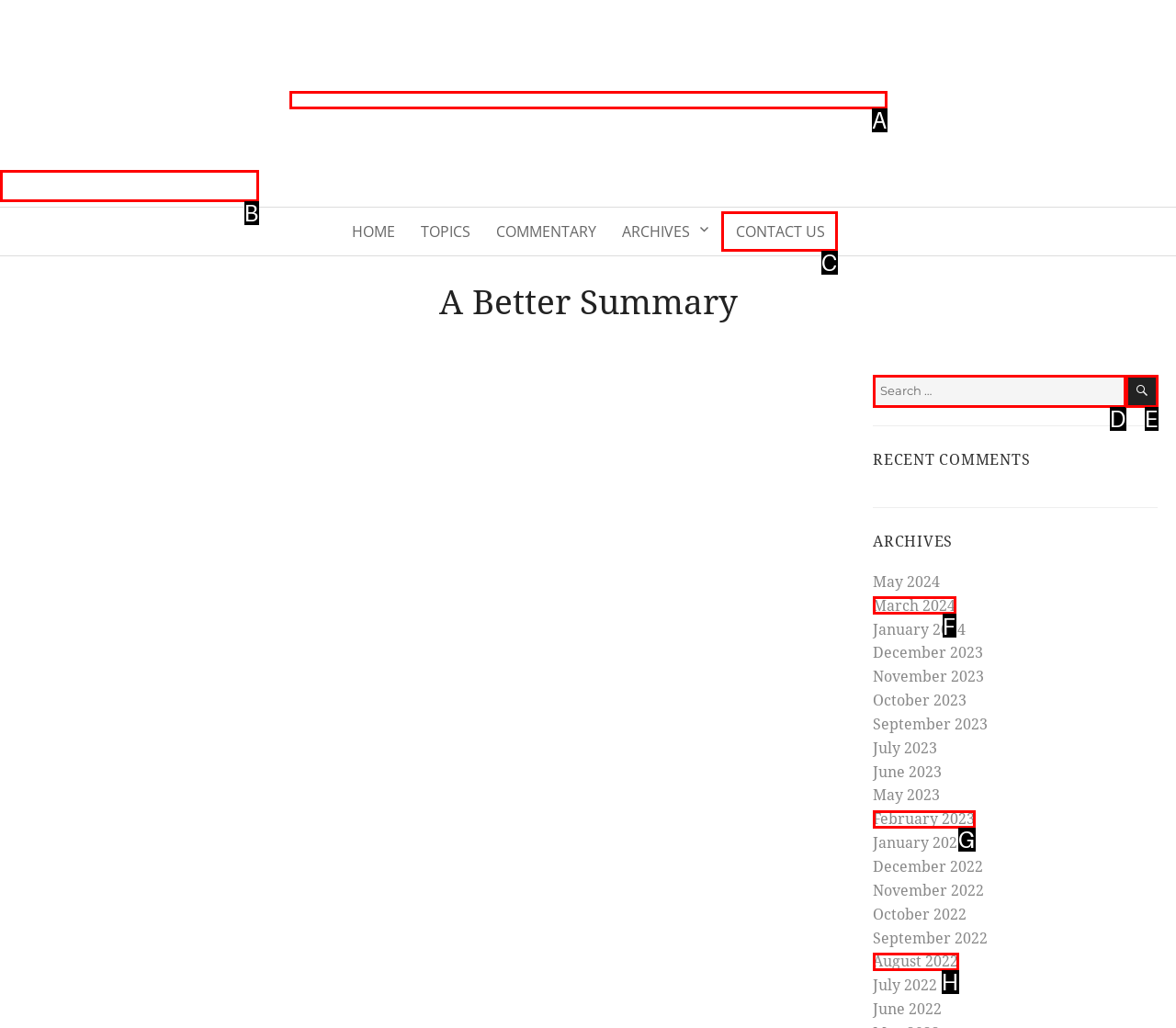Determine which UI element you should click to perform the task: Click on CONTACT US link
Provide the letter of the correct option from the given choices directly.

C